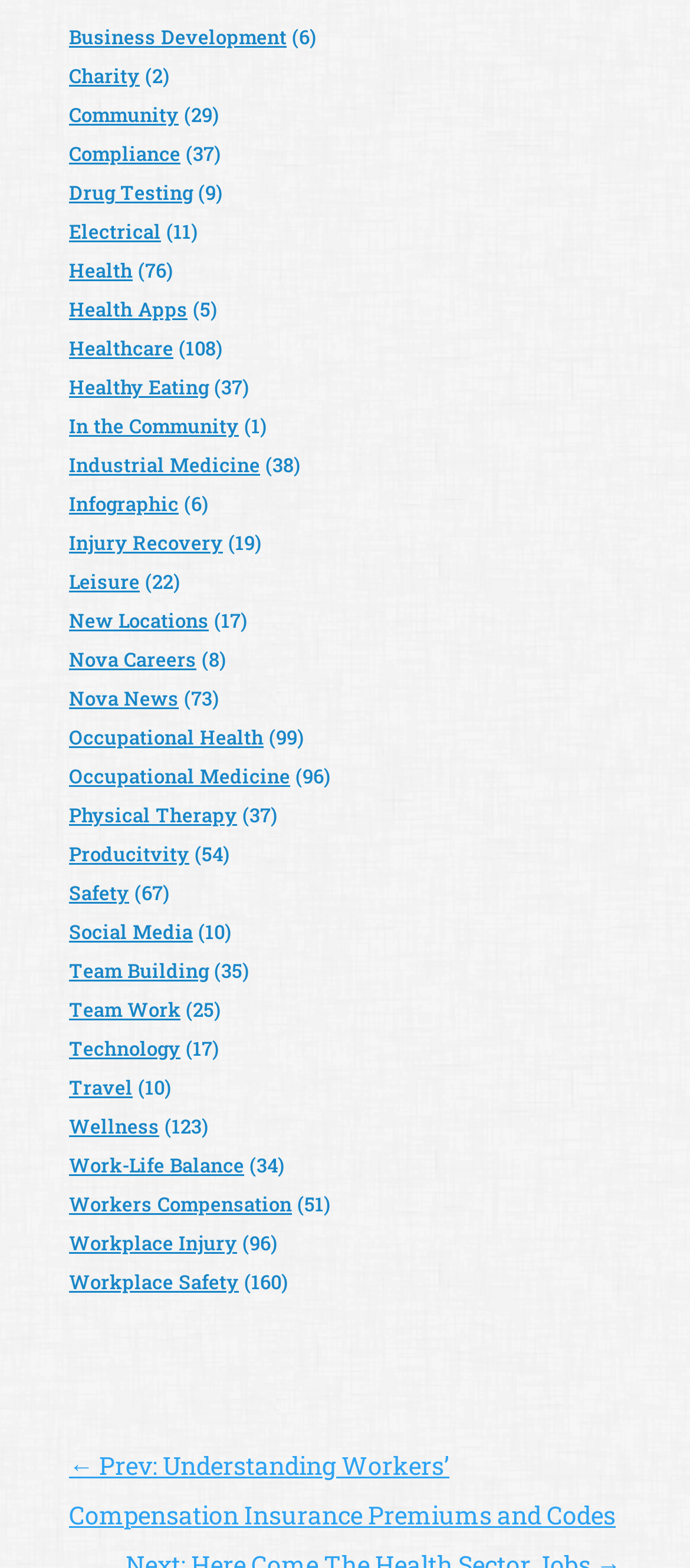What is the main topic of this webpage? Based on the image, give a response in one word or a short phrase.

Healthcare